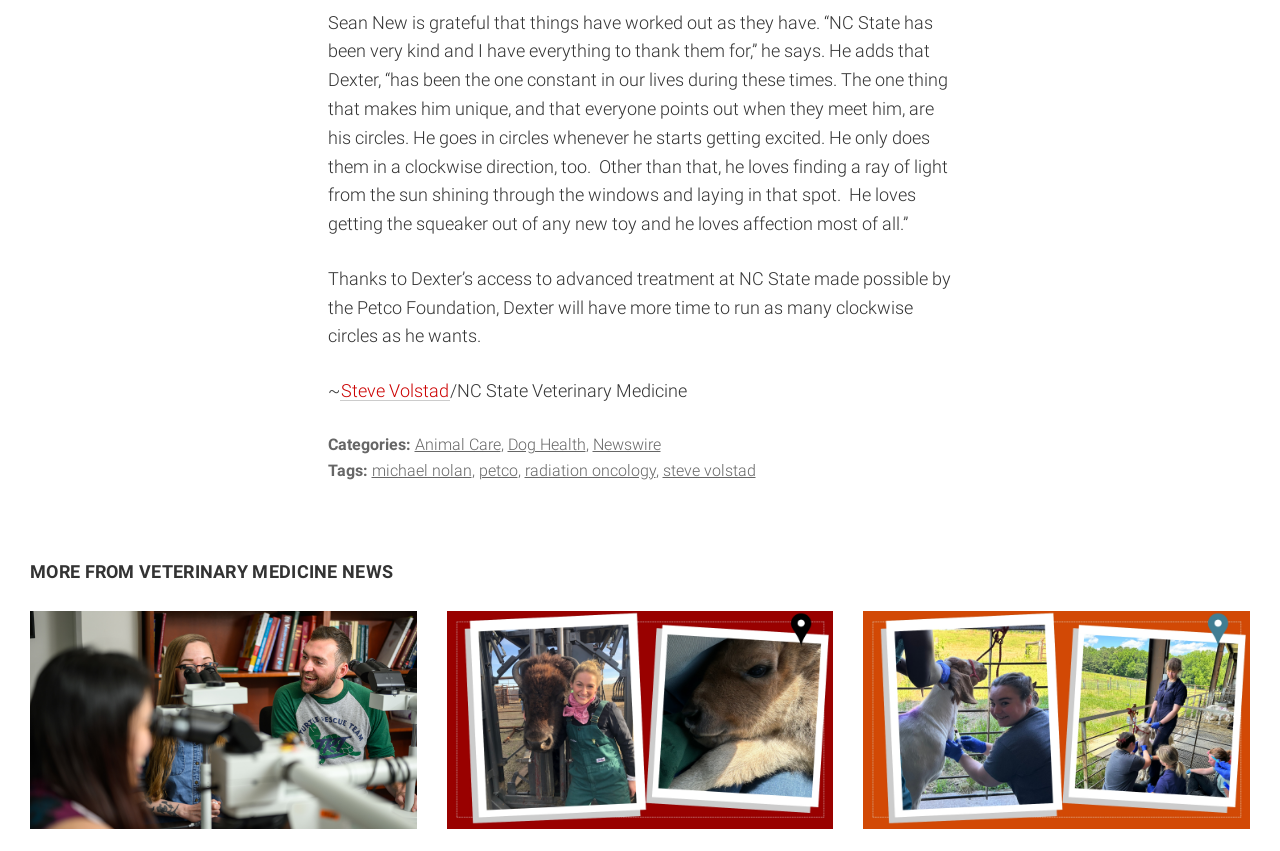Identify the bounding box coordinates for the element that needs to be clicked to fulfill this instruction: "Learn about radiation oncology". Provide the coordinates in the format of four float numbers between 0 and 1: [left, top, right, bottom].

[0.41, 0.541, 0.514, 0.564]